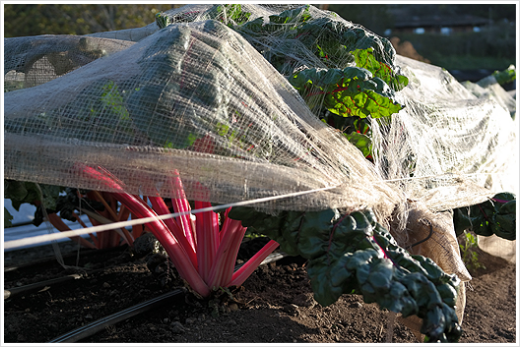Generate an elaborate description of what you see in the image.

The image showcases a row of vibrant Swiss chard plants carefully covered with protective netting. The pink stalks of the chard peek out beneath the translucent fabric, highlighting the healthy growth and the careful attention given to the garden. This visual captures the essence of sustainable gardening practices, emphasizing the importance of protecting crops during vulnerable seasons. Such methods not only safeguard against pests and harsh weather but also contribute to the overall health and vitality of the plants, ensuring a bountiful harvest. This scene perfectly embodies the themes of home gardening and organic living, encouraging enthusiasts to cultivate their own flourishing vegetable gardens.